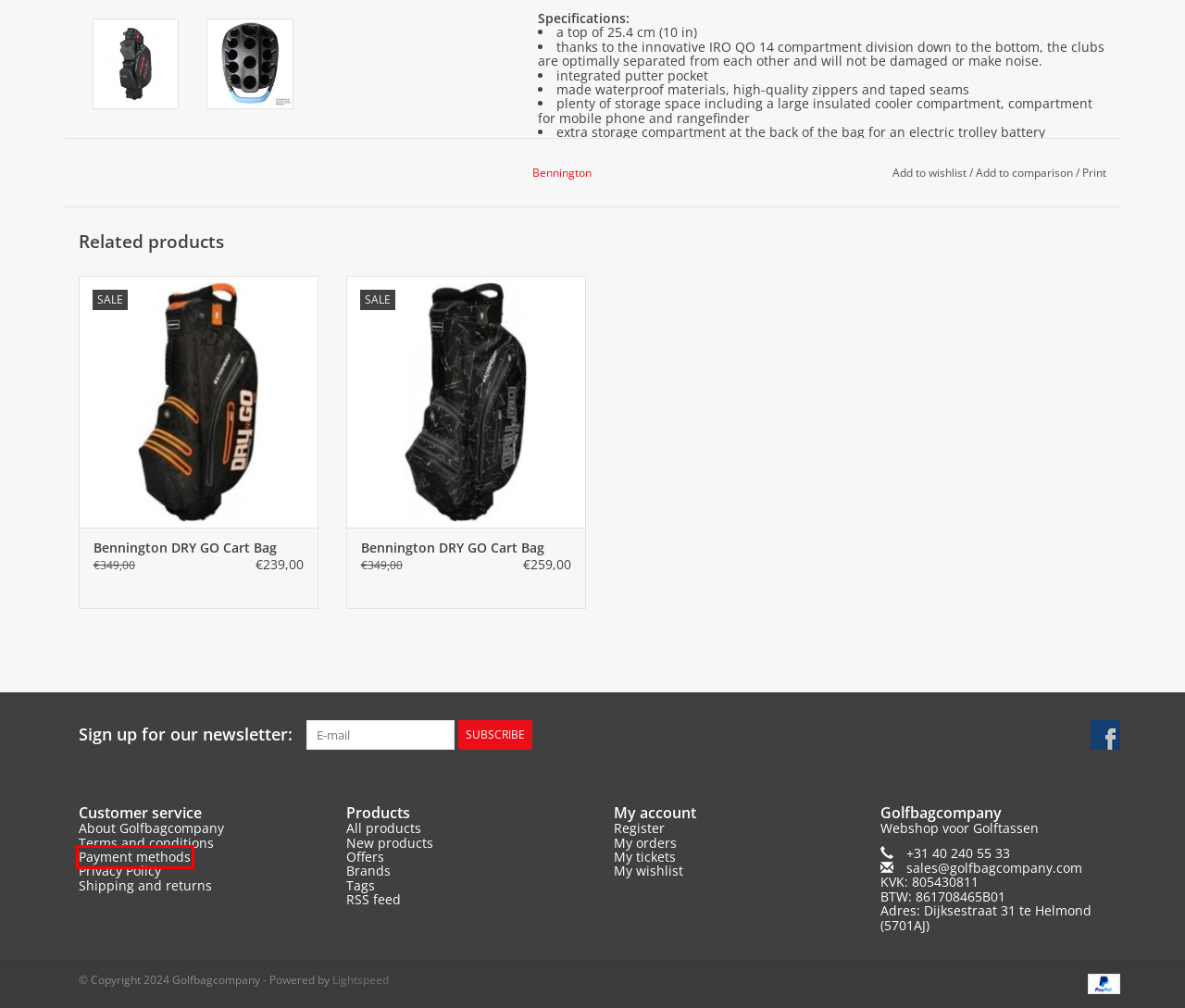You are provided with a screenshot of a webpage where a red rectangle bounding box surrounds an element. Choose the description that best matches the new webpage after clicking the element in the red bounding box. Here are the choices:
A. Bennington - Golfbagcompany
B. Terms and conditions - Golfbagcompany
C. Offers - Golfbagcompany
D. Payment methods - Golfbagcompany
E. Golfbagcompany - Golfbags
F. About Golfbagcompany - Golfbagcompany
G. Tags - Golfbagcompany
H. Bennington DRY GO Cart Bag - Golfbagcompany

D